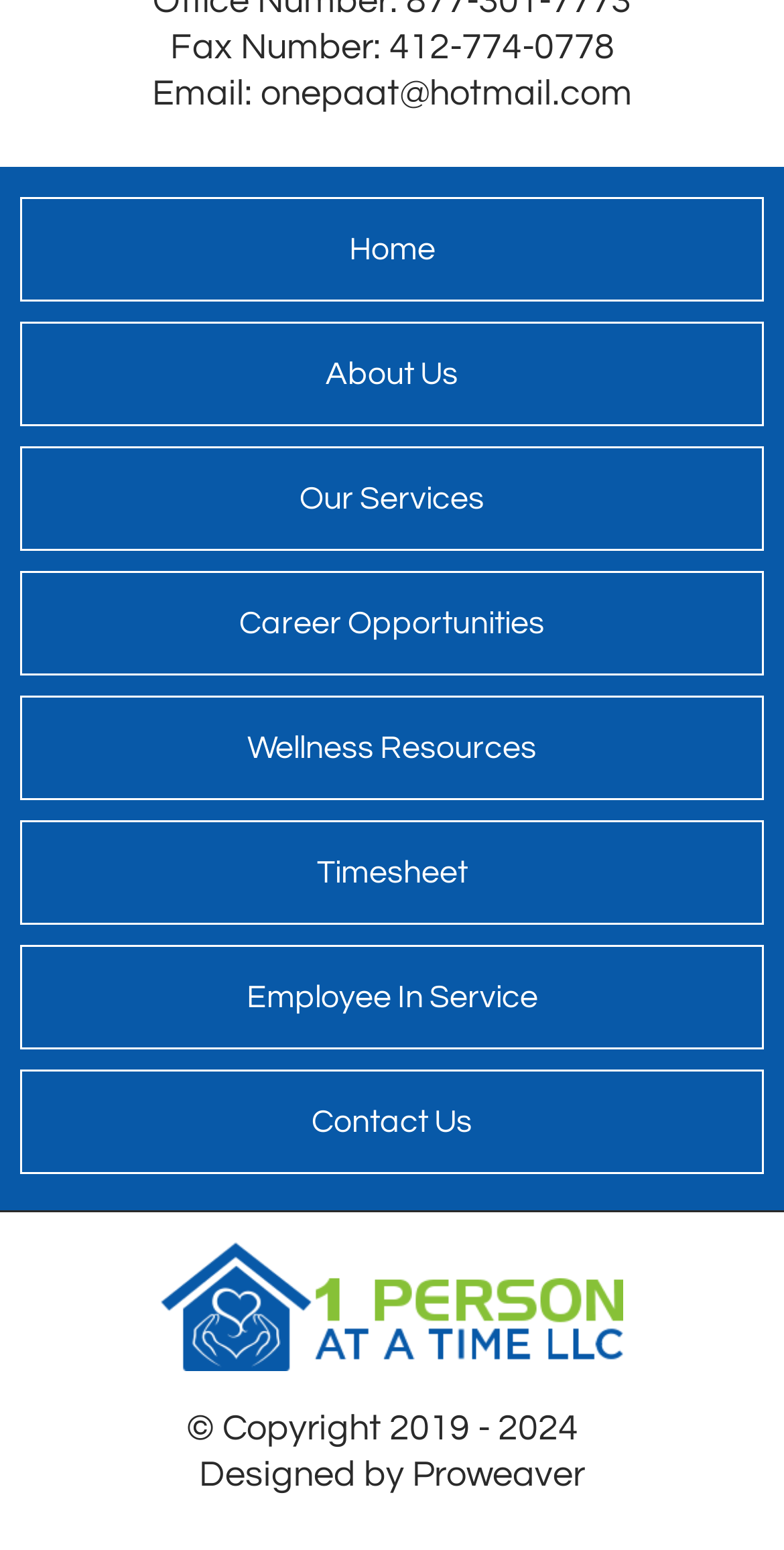Please provide a one-word or short phrase answer to the question:
What is the fax number?

412-774-0778